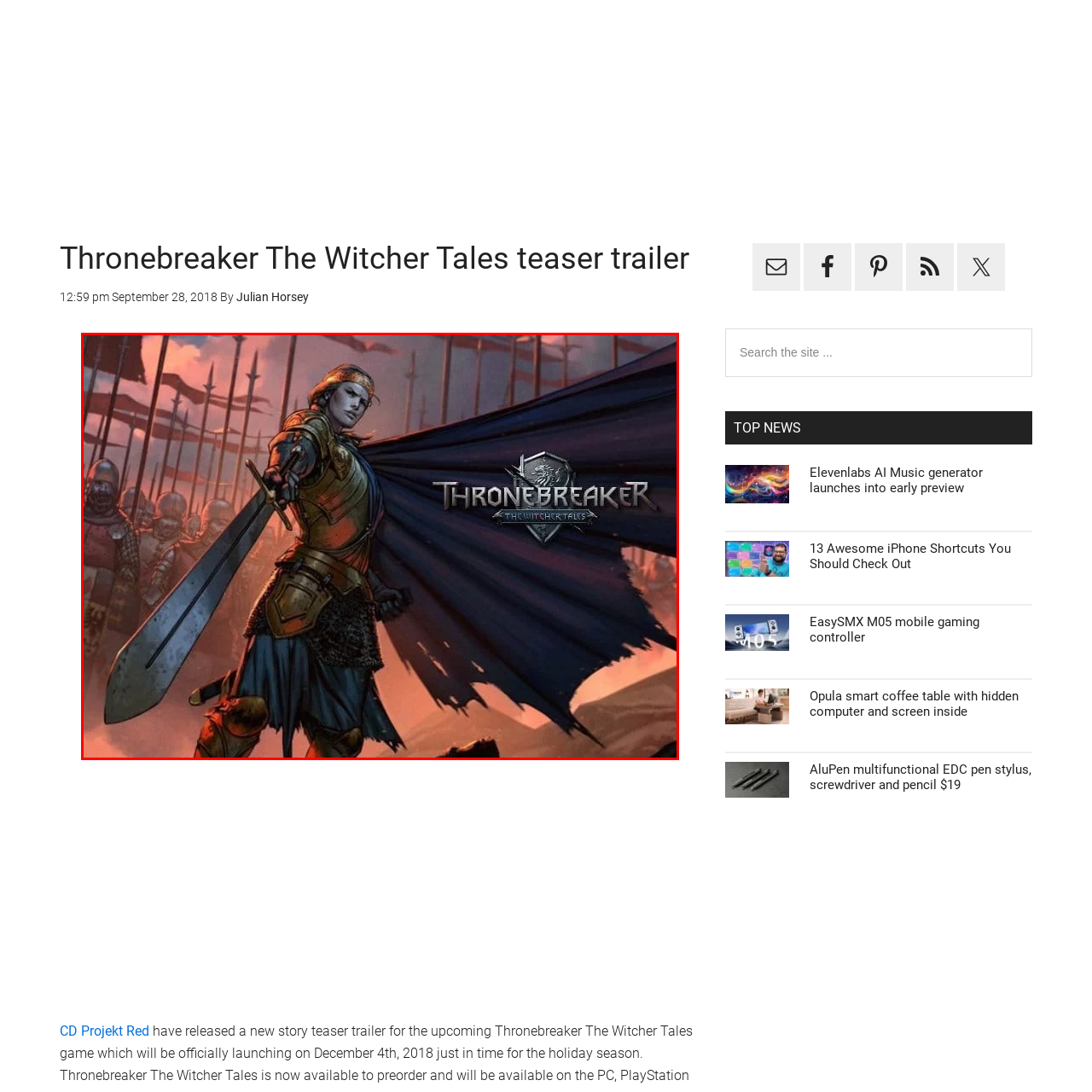What is the game's title?
Analyze the image marked by the red bounding box and respond with an in-depth answer considering the visual clues.

The game's title is explicitly mentioned in the caption as 'Thronebreaker: The Witcher Tales', which is displayed prominently in the image, emphasizing the strategic narrative experience within the Witcher universe.